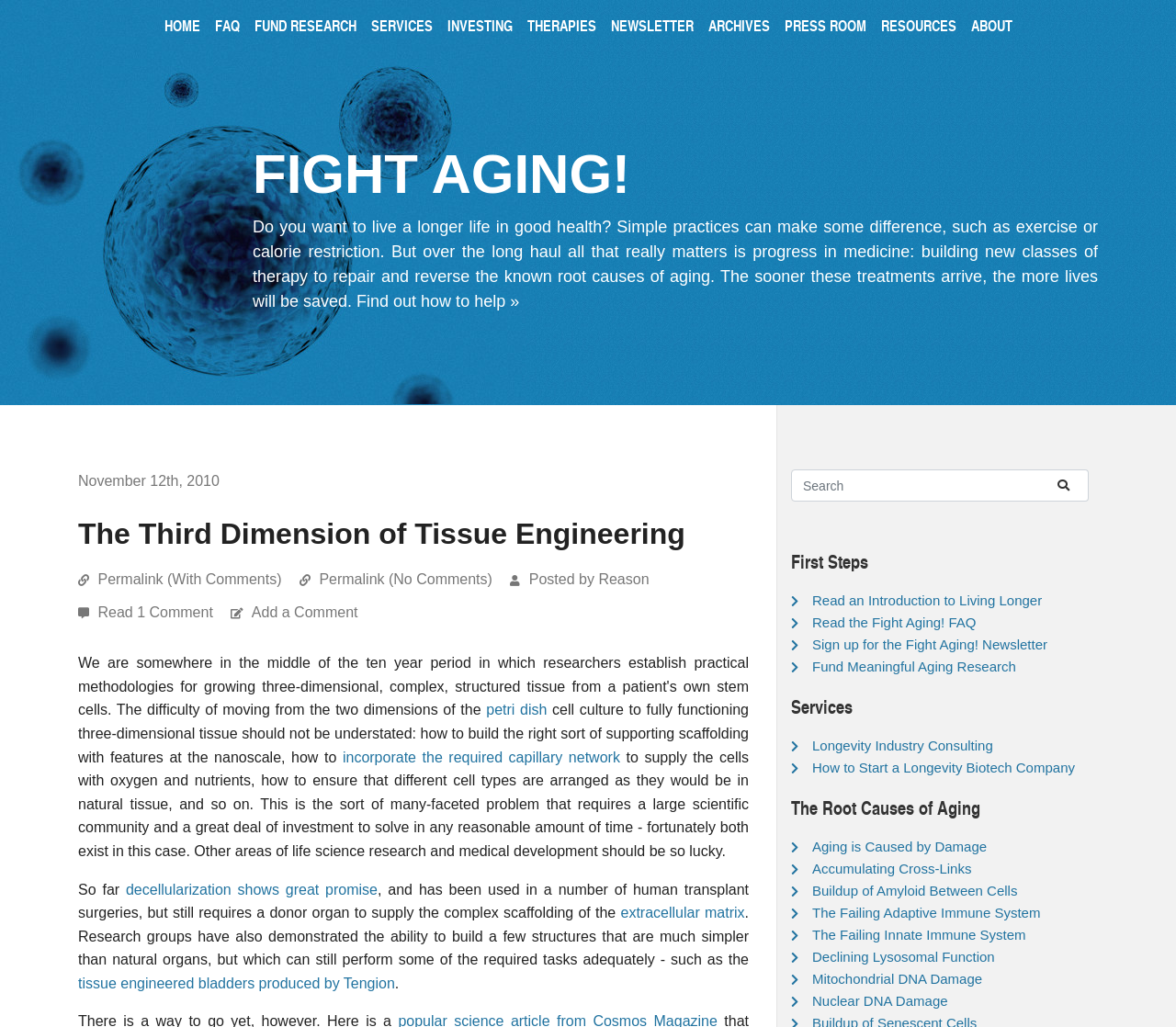Pinpoint the bounding box coordinates of the clickable area necessary to execute the following instruction: "Search for something". The coordinates should be given as four float numbers between 0 and 1, namely [left, top, right, bottom].

[0.673, 0.457, 0.884, 0.488]